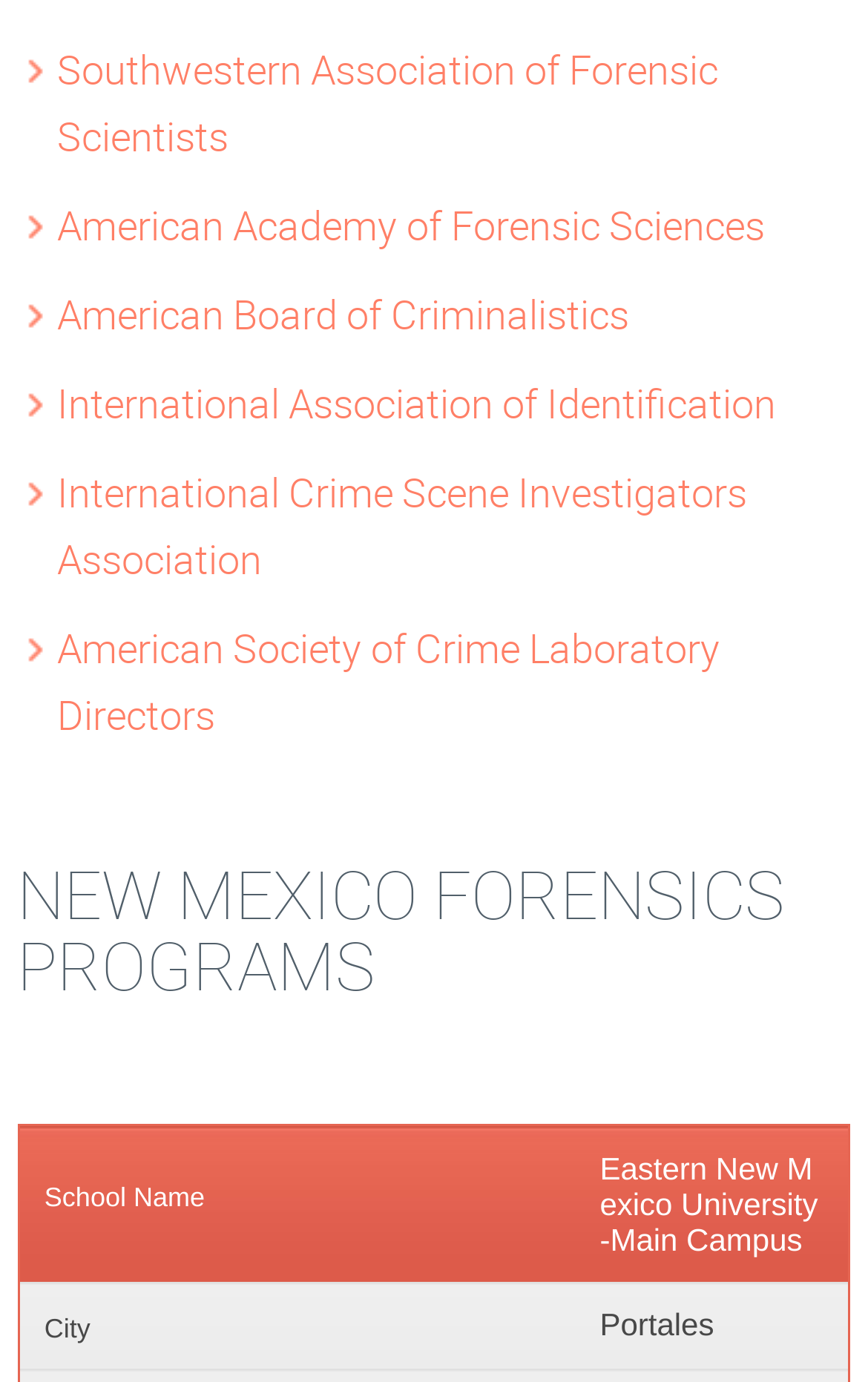Ascertain the bounding box coordinates for the UI element detailed here: "New Mexico Forensics Programs". The coordinates should be provided as [left, top, right, bottom] with each value being a float between 0 and 1.

[0.02, 0.622, 0.98, 0.725]